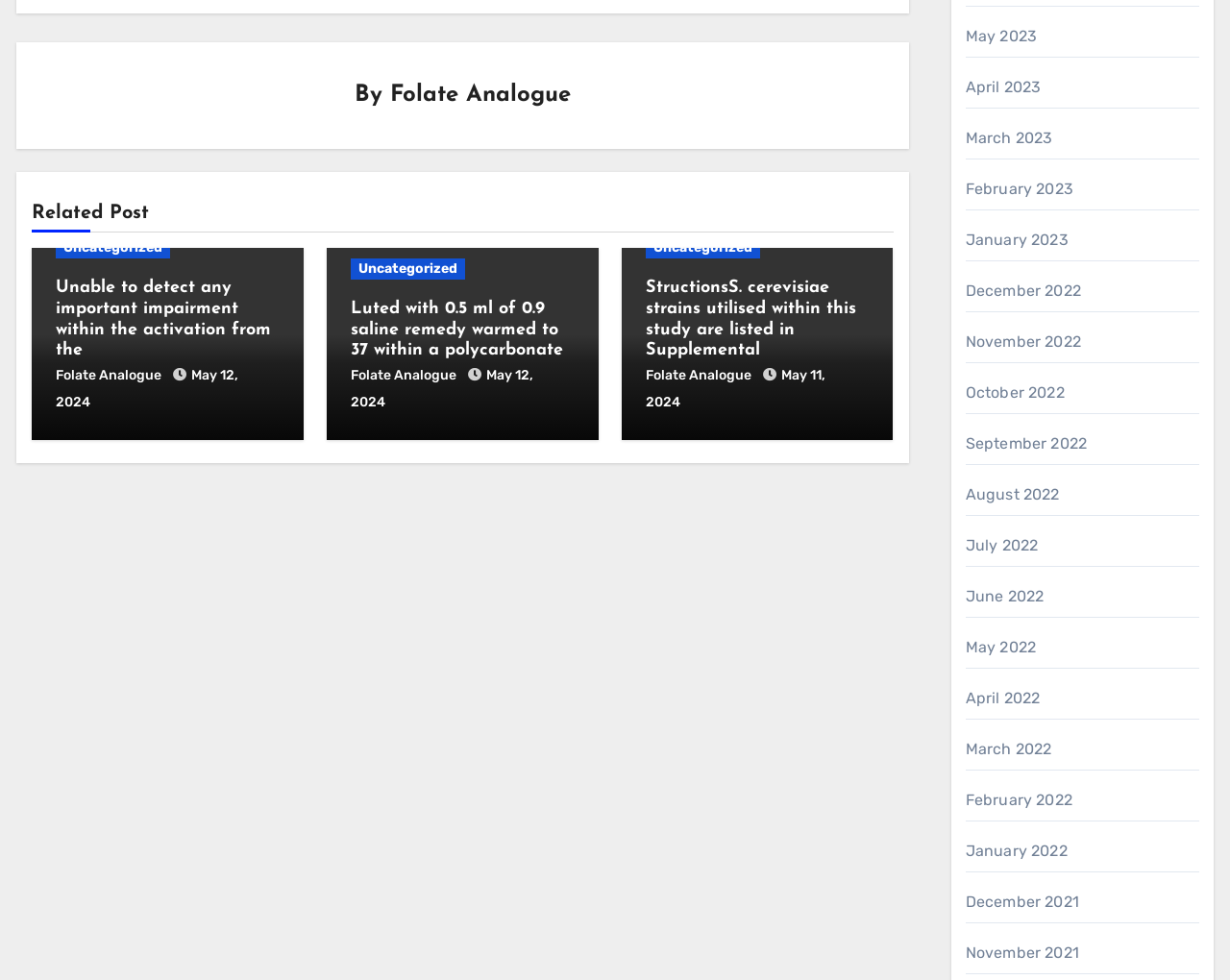Identify the bounding box of the UI element that matches this description: "May 12, 2024".

[0.045, 0.374, 0.194, 0.419]